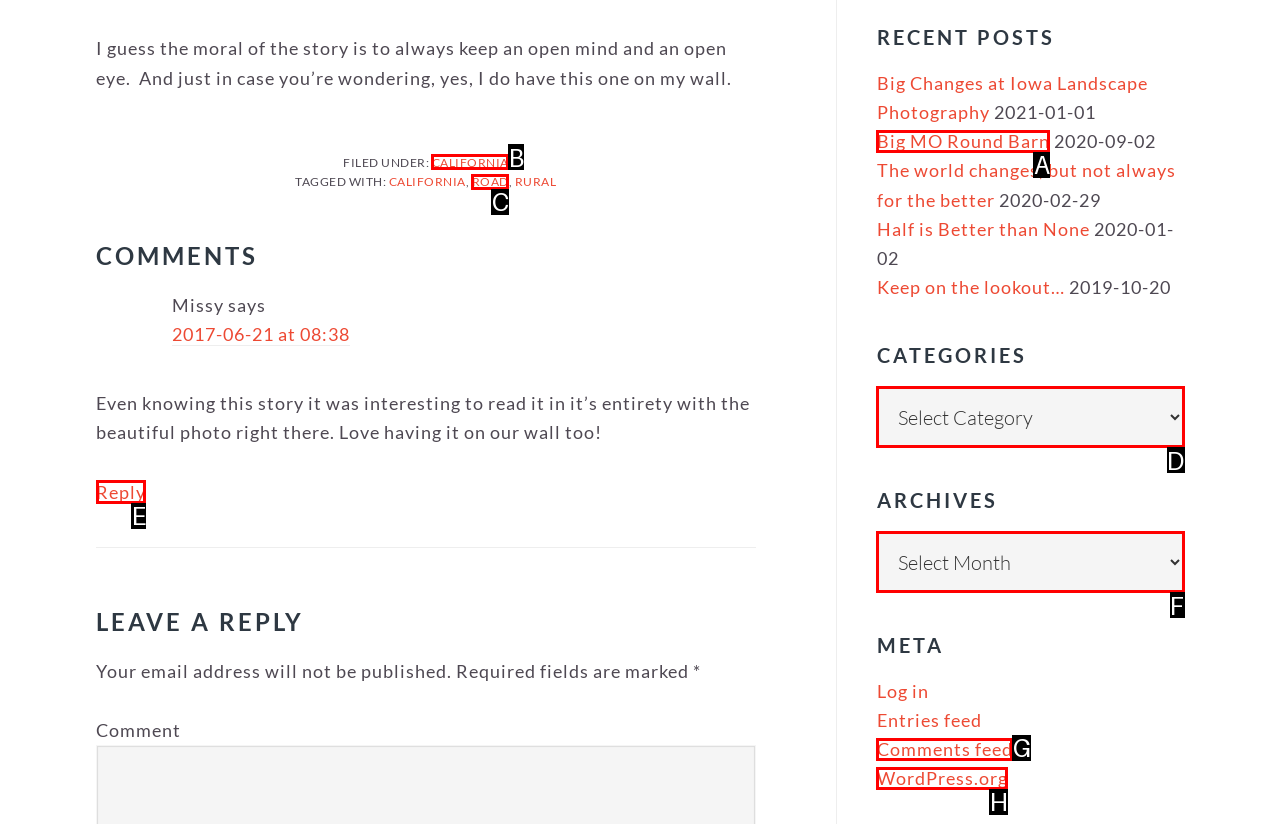Specify which HTML element I should click to complete this instruction: Reply to Missy's comment Answer with the letter of the relevant option.

E